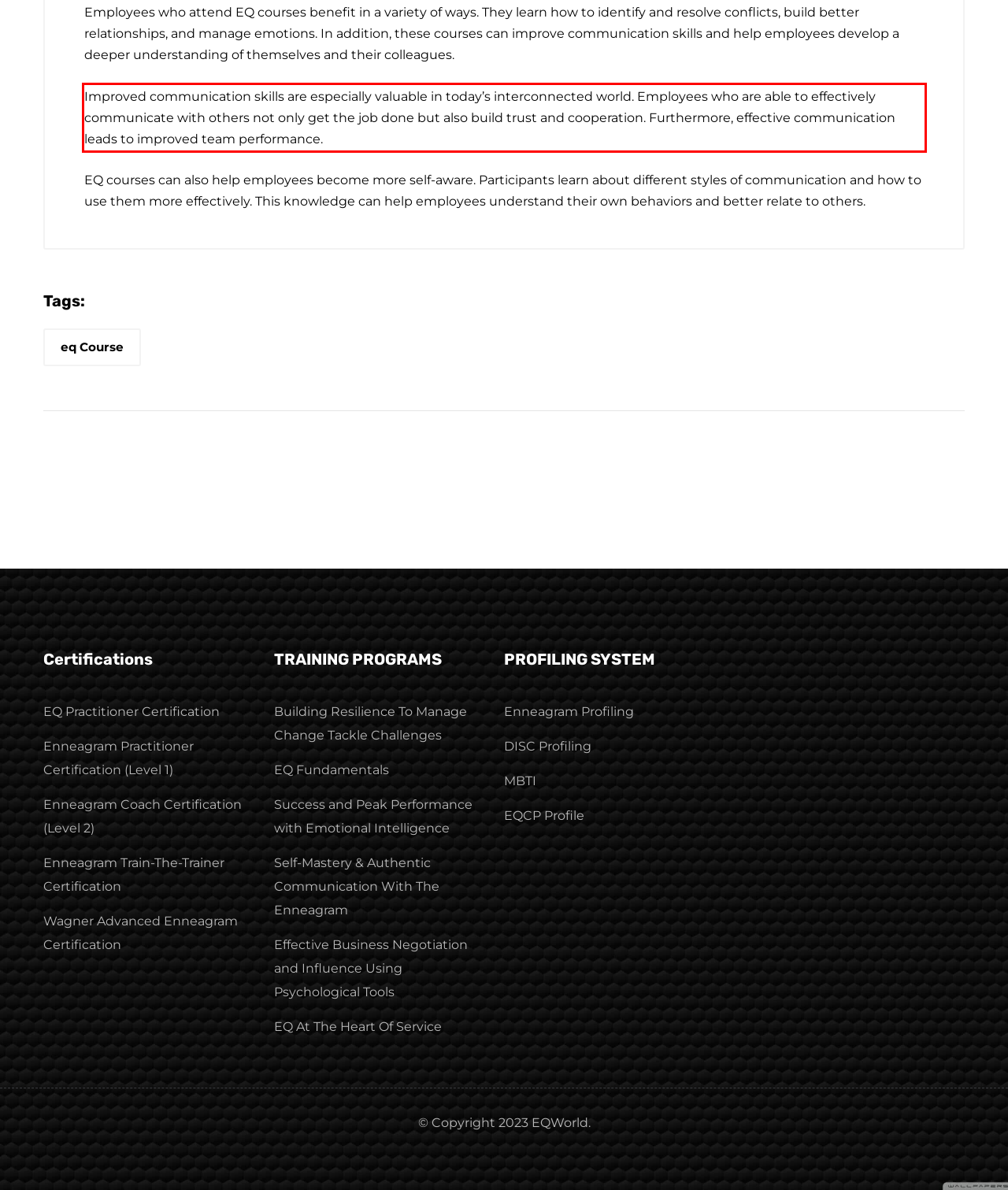Within the provided webpage screenshot, find the red rectangle bounding box and perform OCR to obtain the text content.

Improved communication skills are especially valuable in today’s interconnected world. Employees who are able to effectively communicate with others not only get the job done but also build trust and cooperation. Furthermore, effective communication leads to improved team performance.